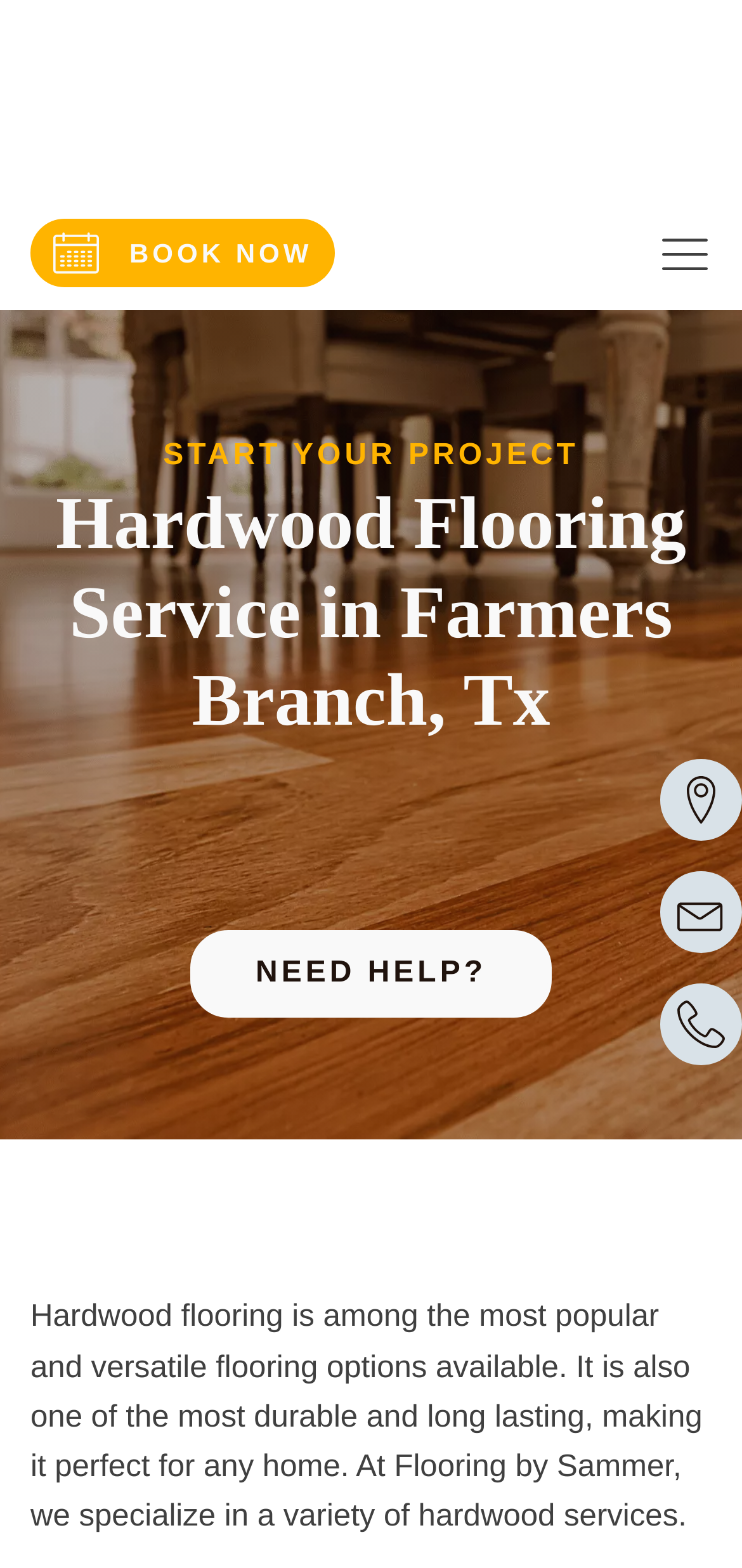Determine the bounding box coordinates for the UI element with the following description: "NEED HELP?". The coordinates should be four float numbers between 0 and 1, represented as [left, top, right, bottom].

[0.257, 0.594, 0.743, 0.649]